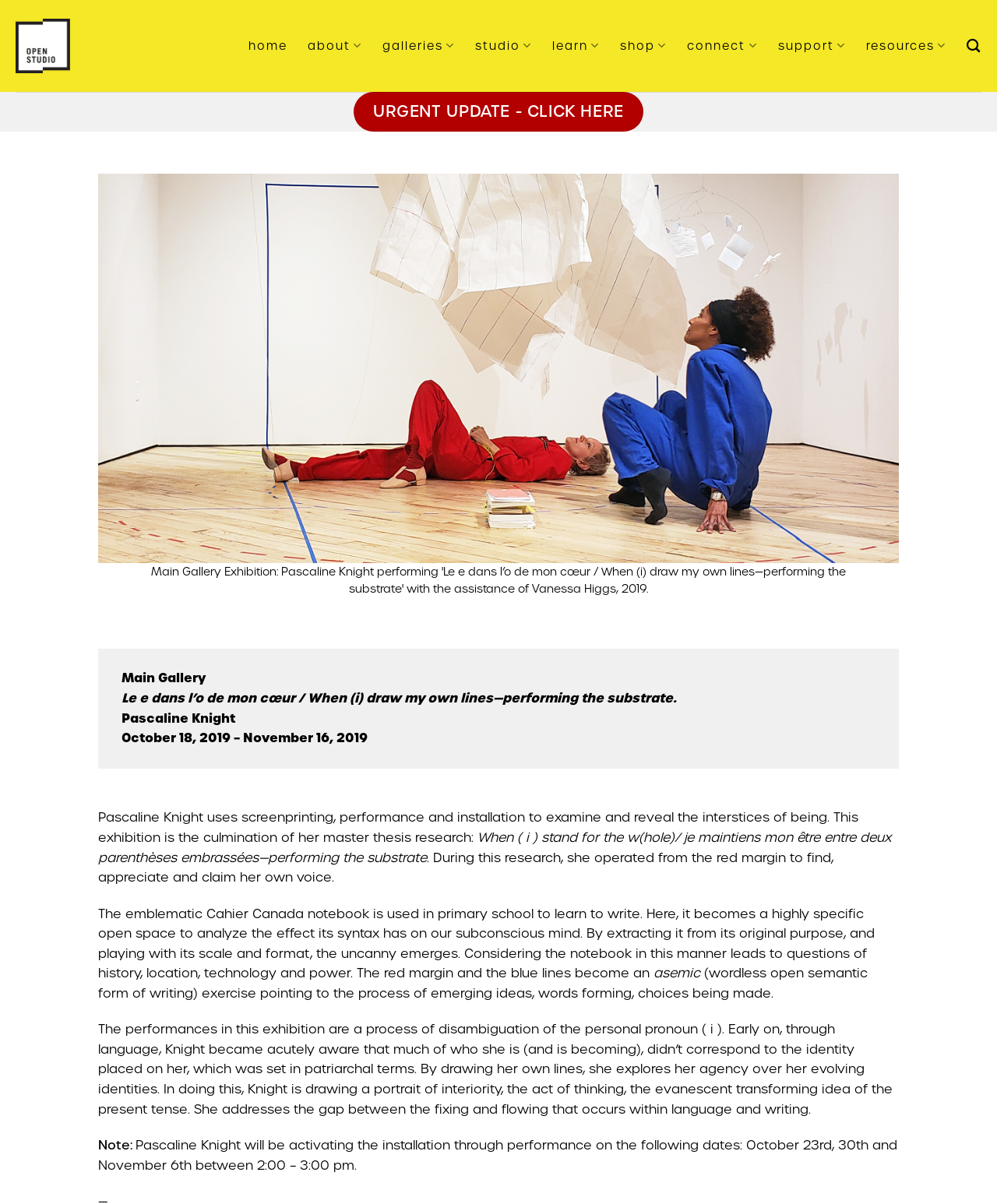Determine the bounding box coordinates of the clickable element to complete this instruction: "Go to the 'home' page". Provide the coordinates in the format of four float numbers between 0 and 1, [left, top, right, bottom].

[0.249, 0.027, 0.288, 0.05]